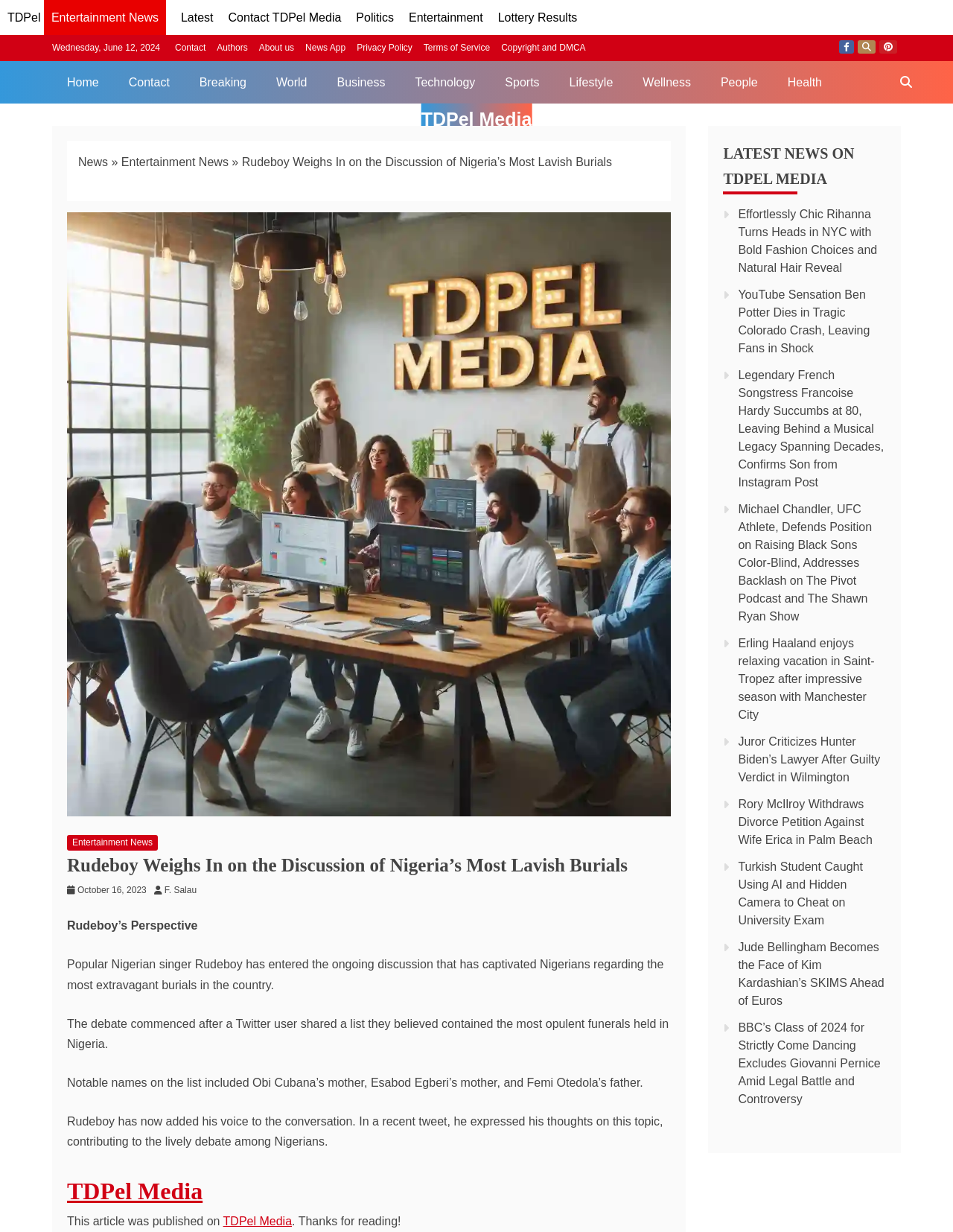What is the name of the media outlet? From the image, respond with a single word or brief phrase.

TDPel Media